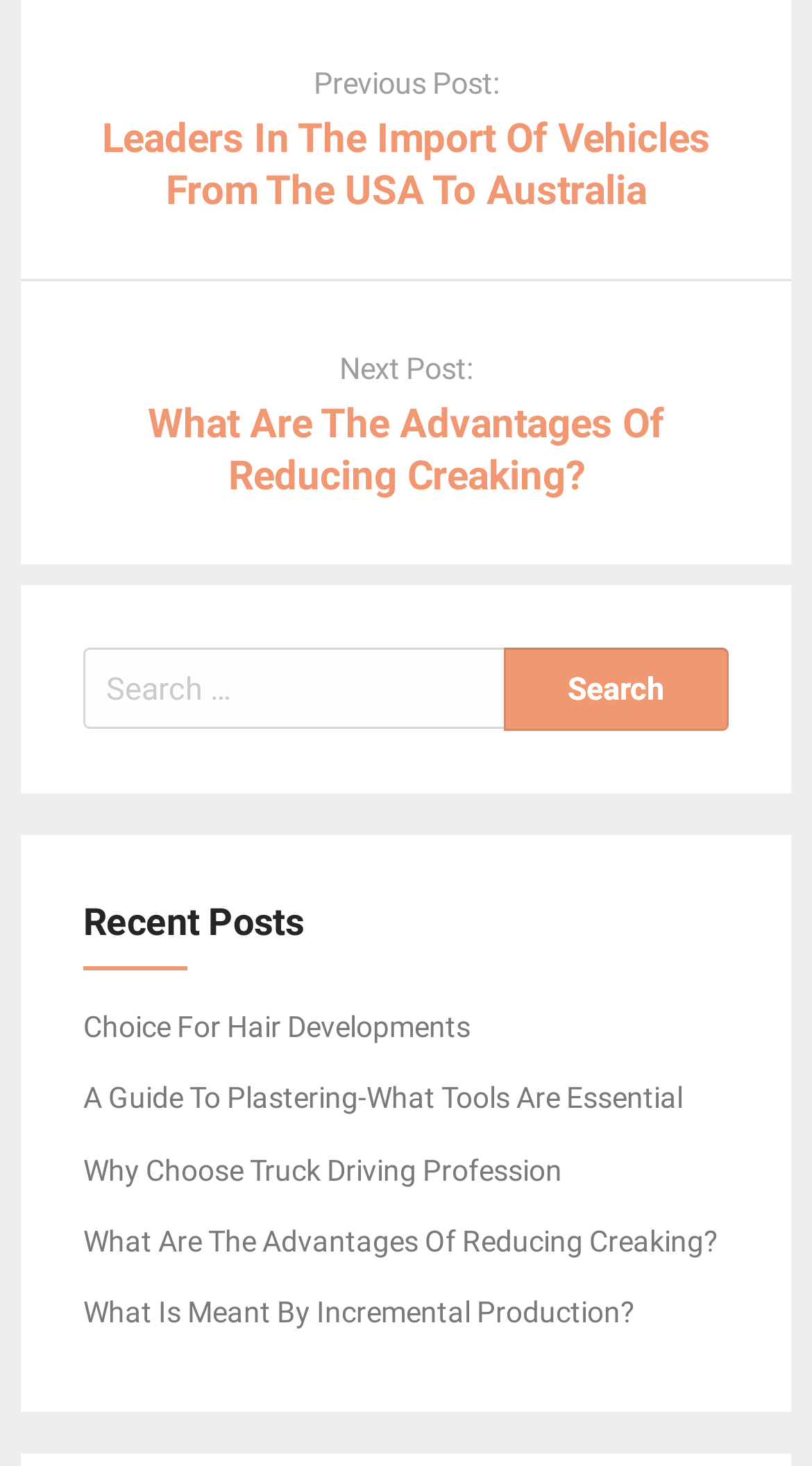Please identify the bounding box coordinates of the element's region that needs to be clicked to fulfill the following instruction: "Search for something". The bounding box coordinates should consist of four float numbers between 0 and 1, i.e., [left, top, right, bottom].

[0.103, 0.442, 0.897, 0.499]